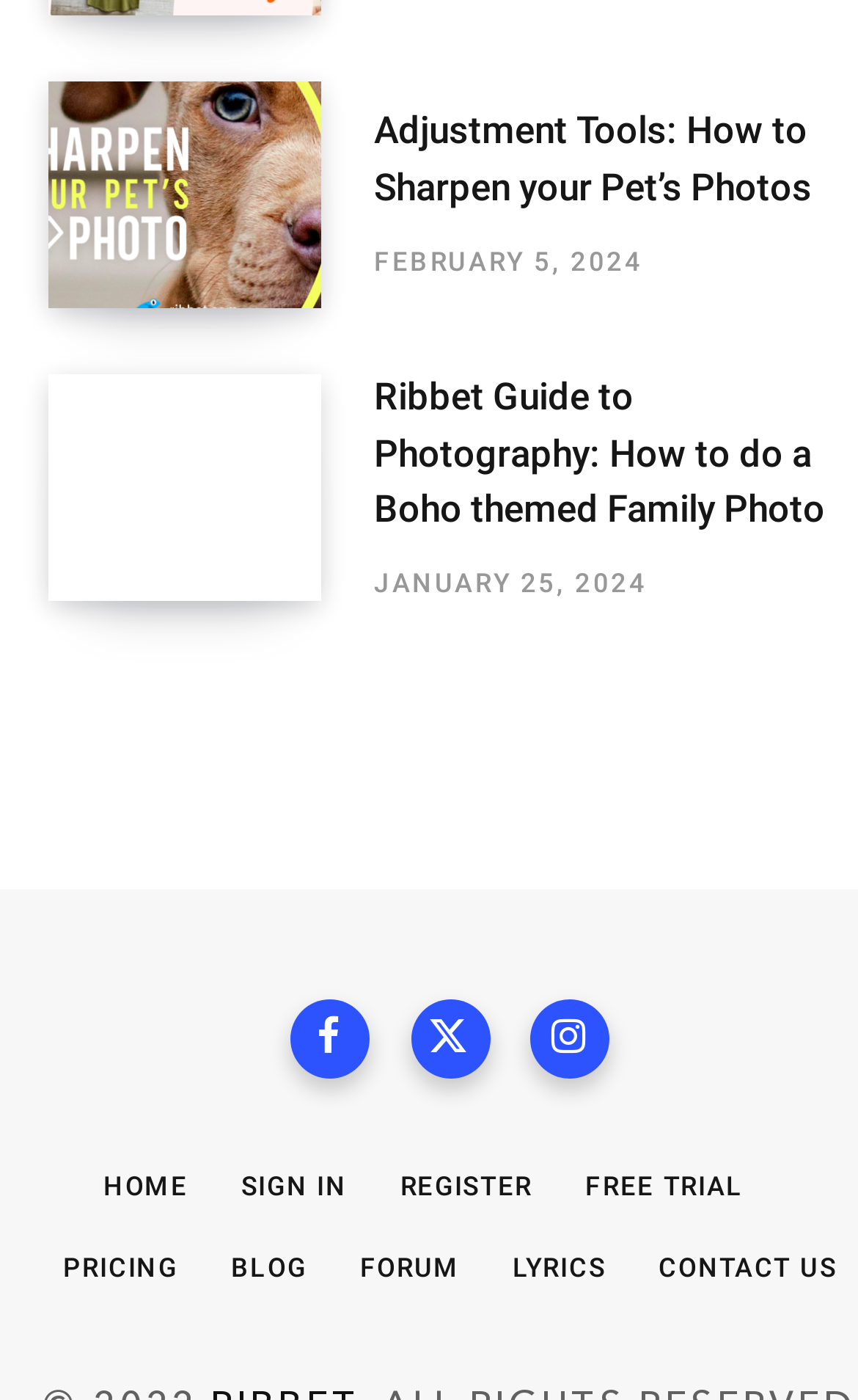Locate the bounding box coordinates of the area to click to fulfill this instruction: "Sign in to the account". The bounding box should be presented as four float numbers between 0 and 1, in the order [left, top, right, bottom].

[0.281, 0.837, 0.405, 0.859]